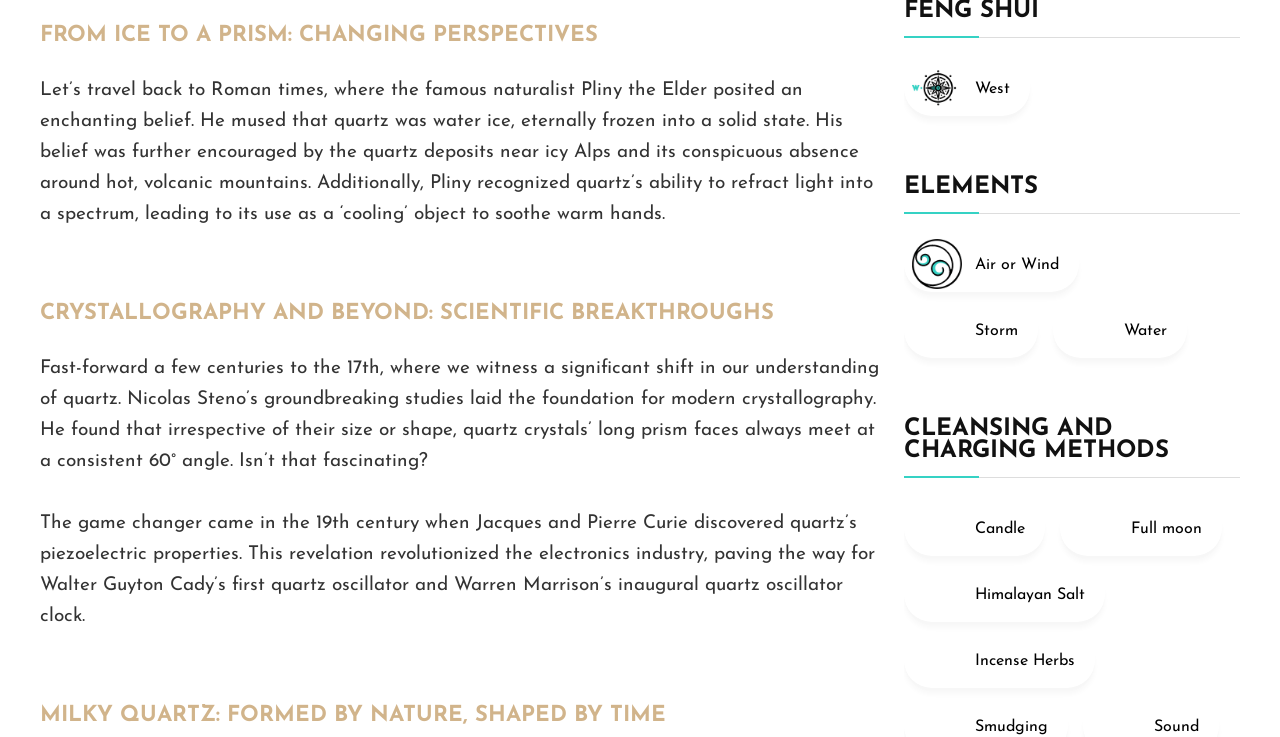Specify the bounding box coordinates for the region that must be clicked to perform the given instruction: "Click on the link 'Himalayan Salt Himalayan Salt'".

[0.706, 0.768, 0.863, 0.844]